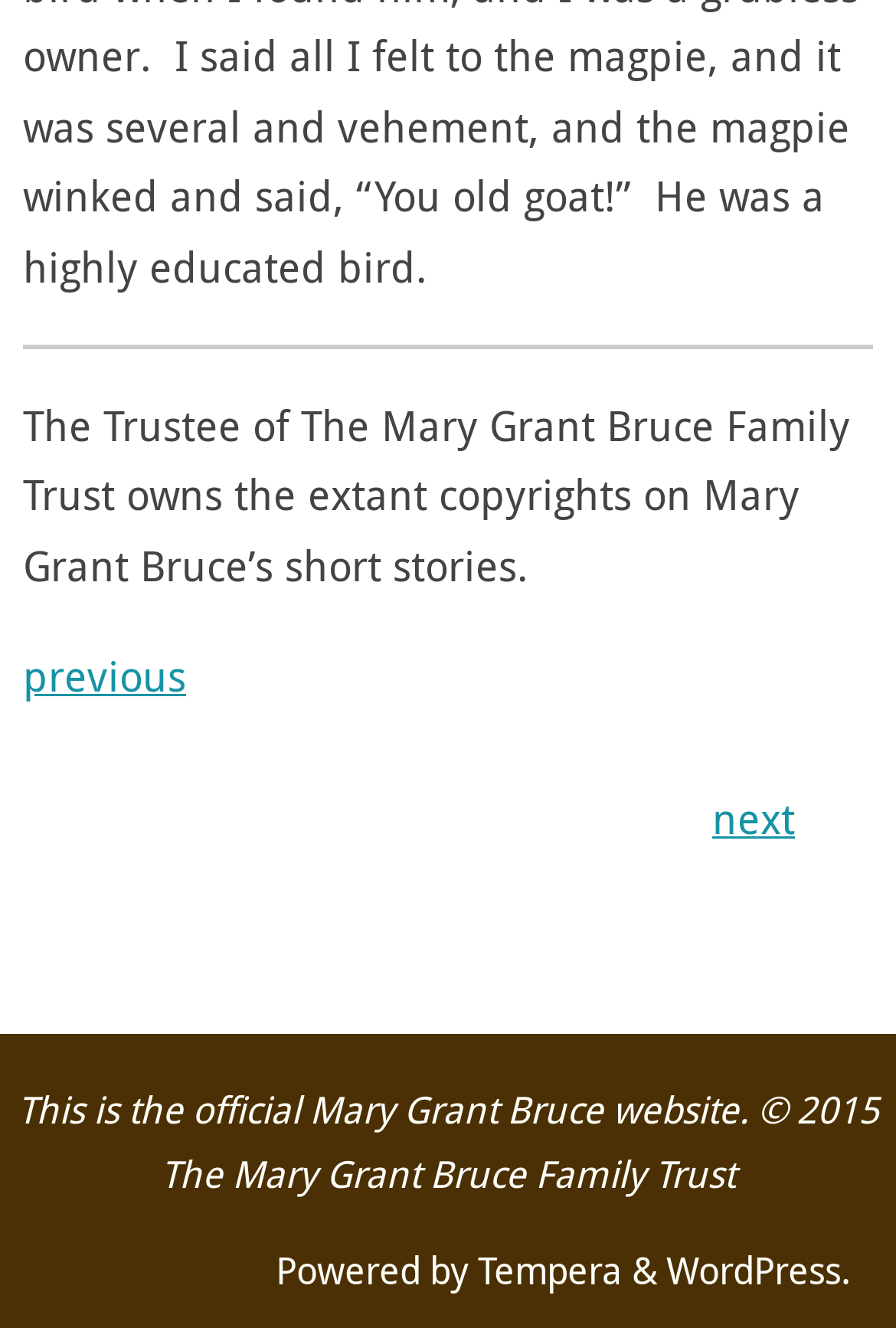What is the name of the website?
Please provide a single word or phrase as your answer based on the image.

Mary Grant Bruce website